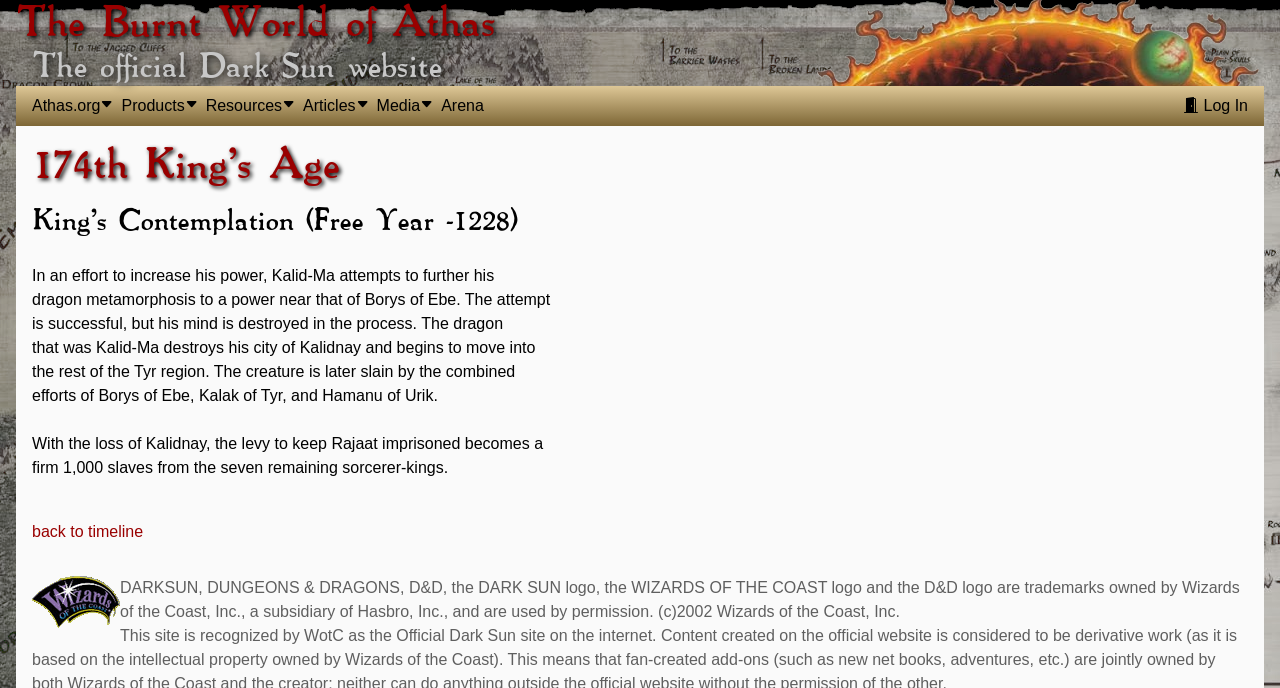Please identify the webpage's heading and generate its text content.

The Burnt World of Athas